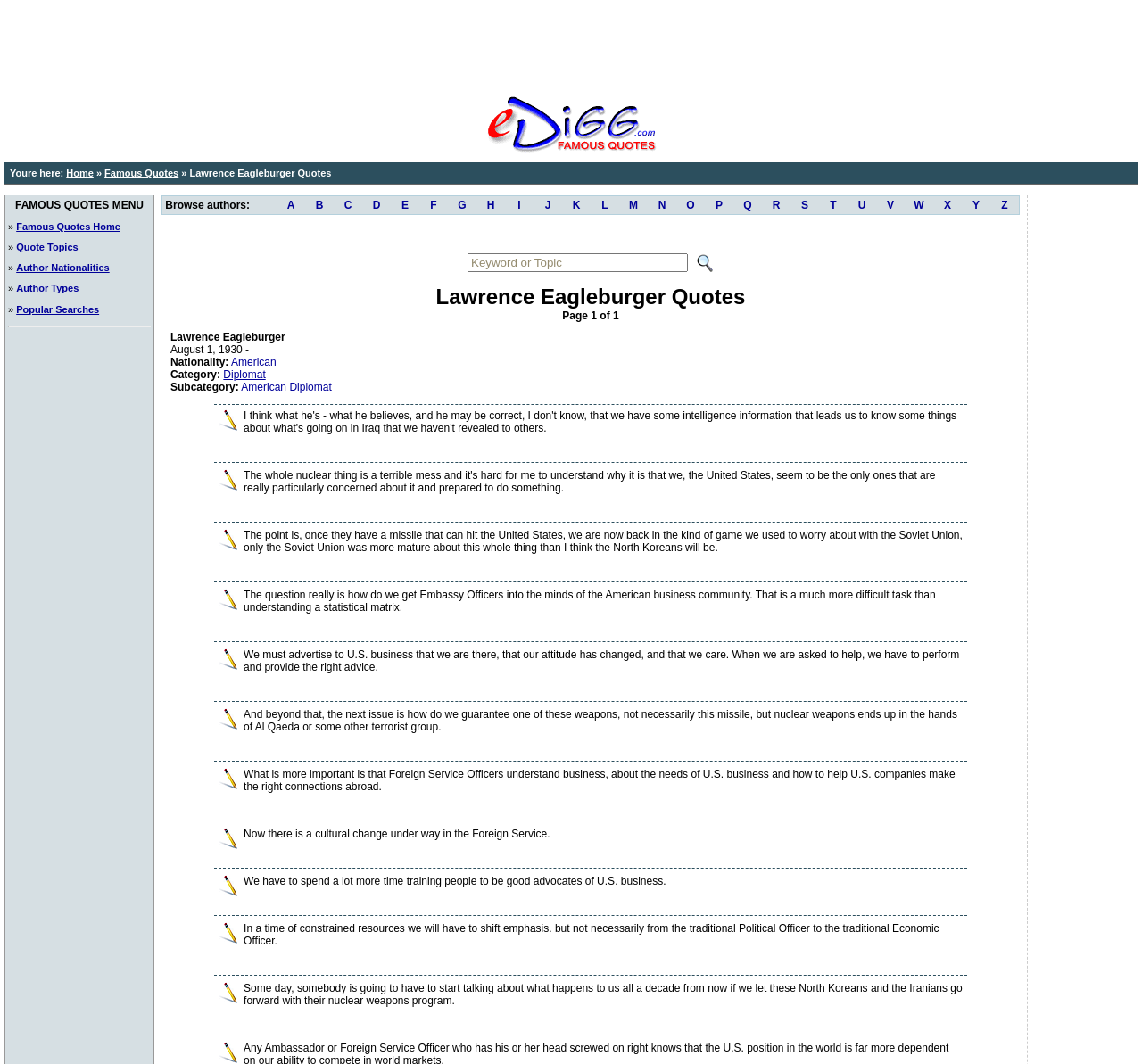Calculate the bounding box coordinates for the UI element based on the following description: "Famous Quotes". Ensure the coordinates are four float numbers between 0 and 1, i.e., [left, top, right, bottom].

[0.091, 0.158, 0.156, 0.168]